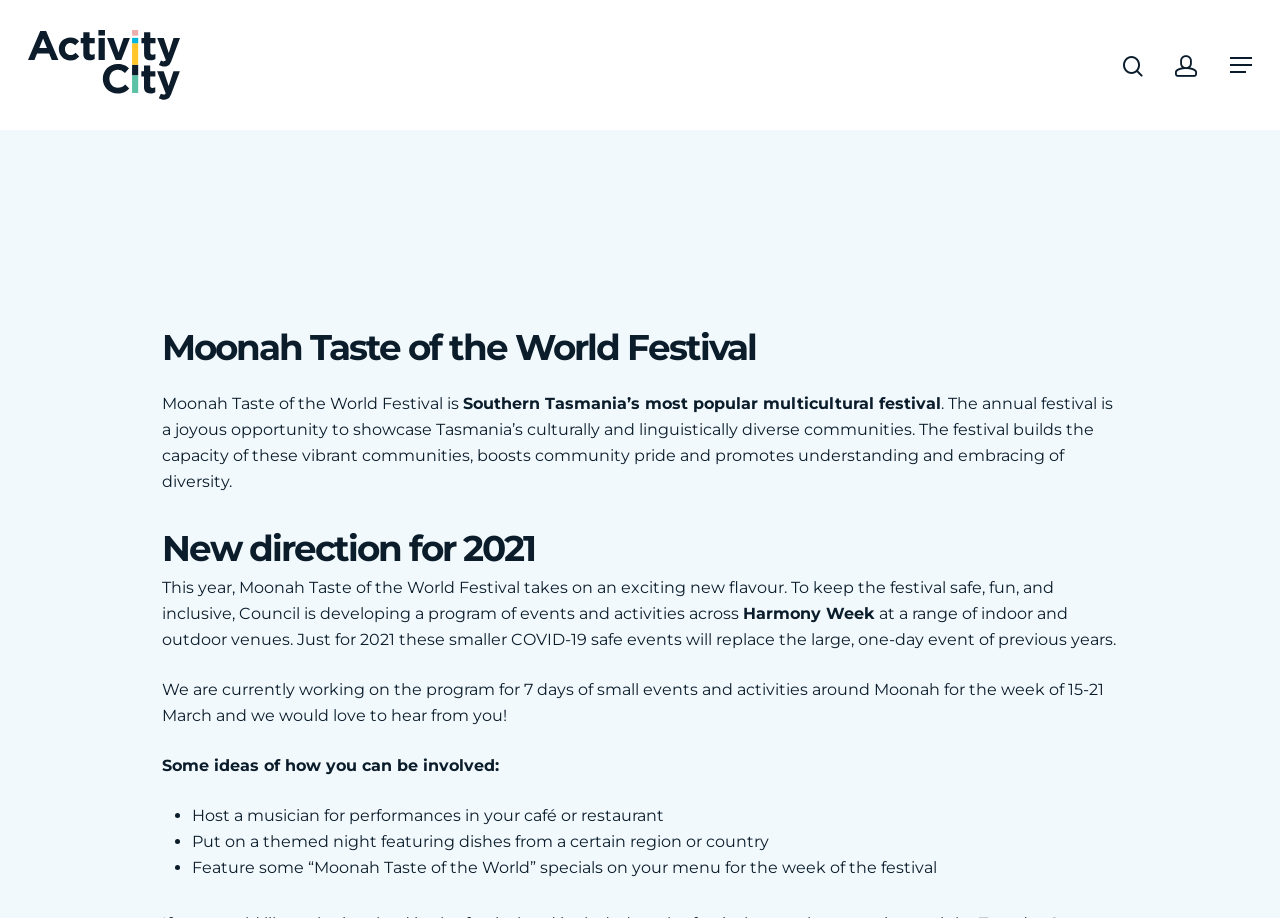Determine the bounding box coordinates of the target area to click to execute the following instruction: "Read about New direction for 2021."

[0.127, 0.576, 0.873, 0.618]